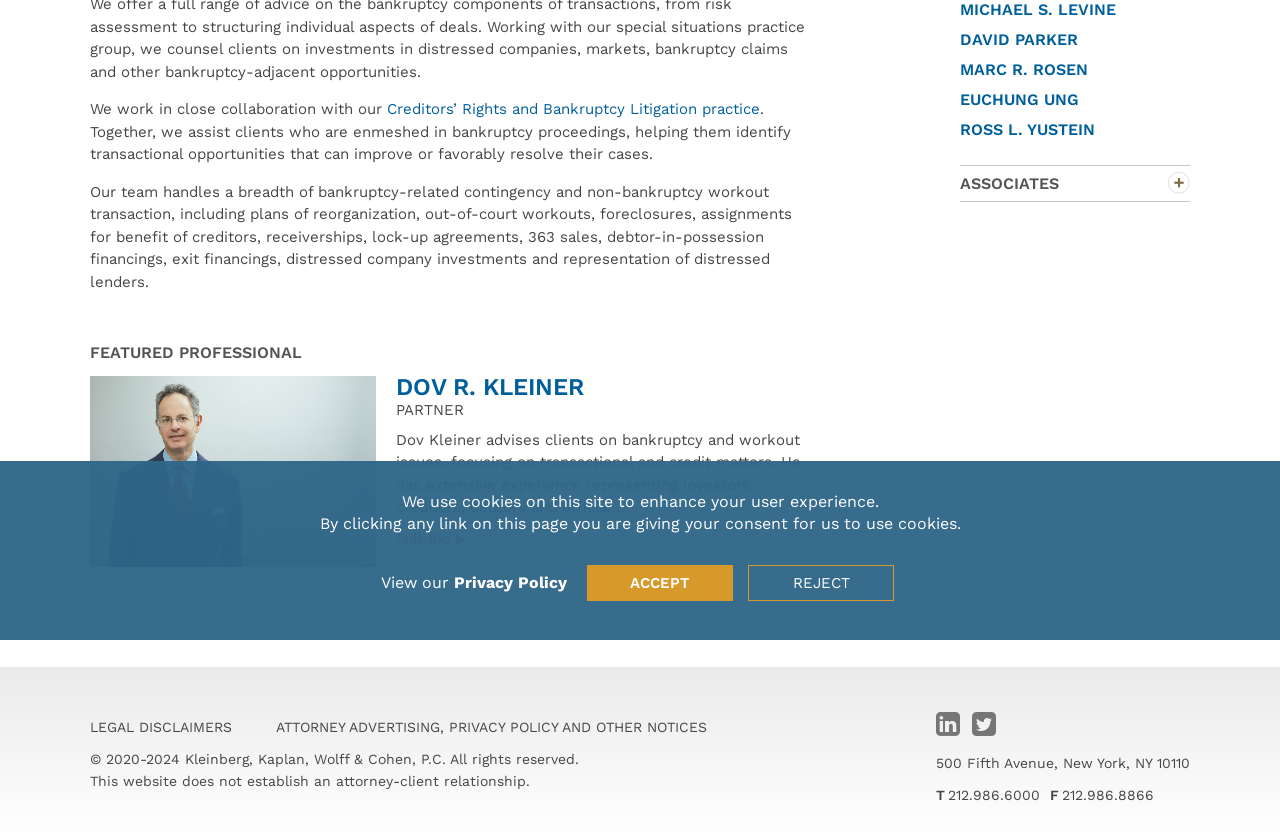Calculate the bounding box coordinates of the UI element given the description: "EUCHUNG UNG".

[0.75, 0.105, 0.843, 0.133]